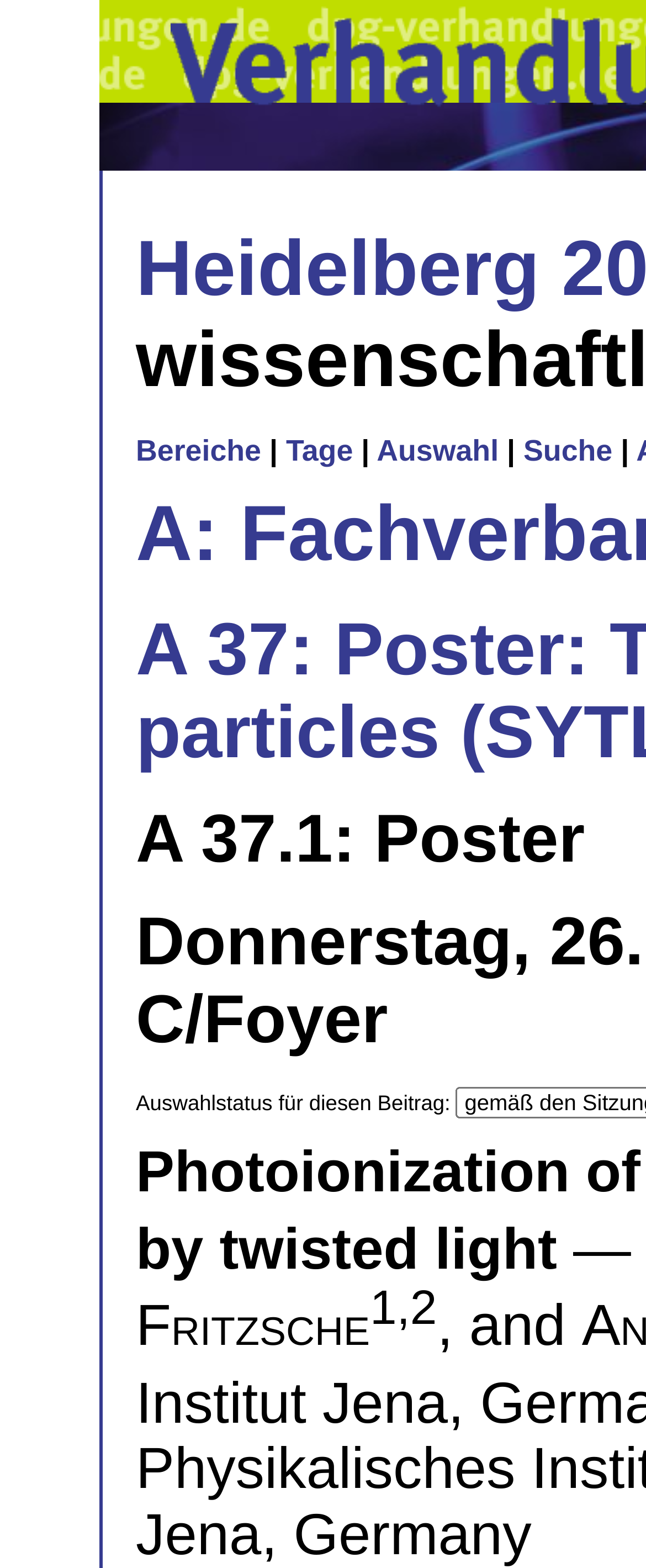Generate a comprehensive description of the contents of the webpage.

The webpage is titled "Verhandlungen der Deutschen Physikalischen Gesellschaft" and appears to be a portal for a scientific organization. At the top, there is a navigation menu consisting of four links: "Bereiche", "Tage", "Auswahl", and "Suche", which are aligned horizontally and take up about half of the screen width. 

Below the navigation menu, there is a section with a label "Auswahlstatus für diesen Beitrag:" which seems to be a filter or selection criterion for the content that follows. 

Adjacent to the label, there is a superscript element with the text "1,2", which is likely a reference or citation. This superscript is followed by a comma and the word "and", suggesting that it is part of a list or a sentence.